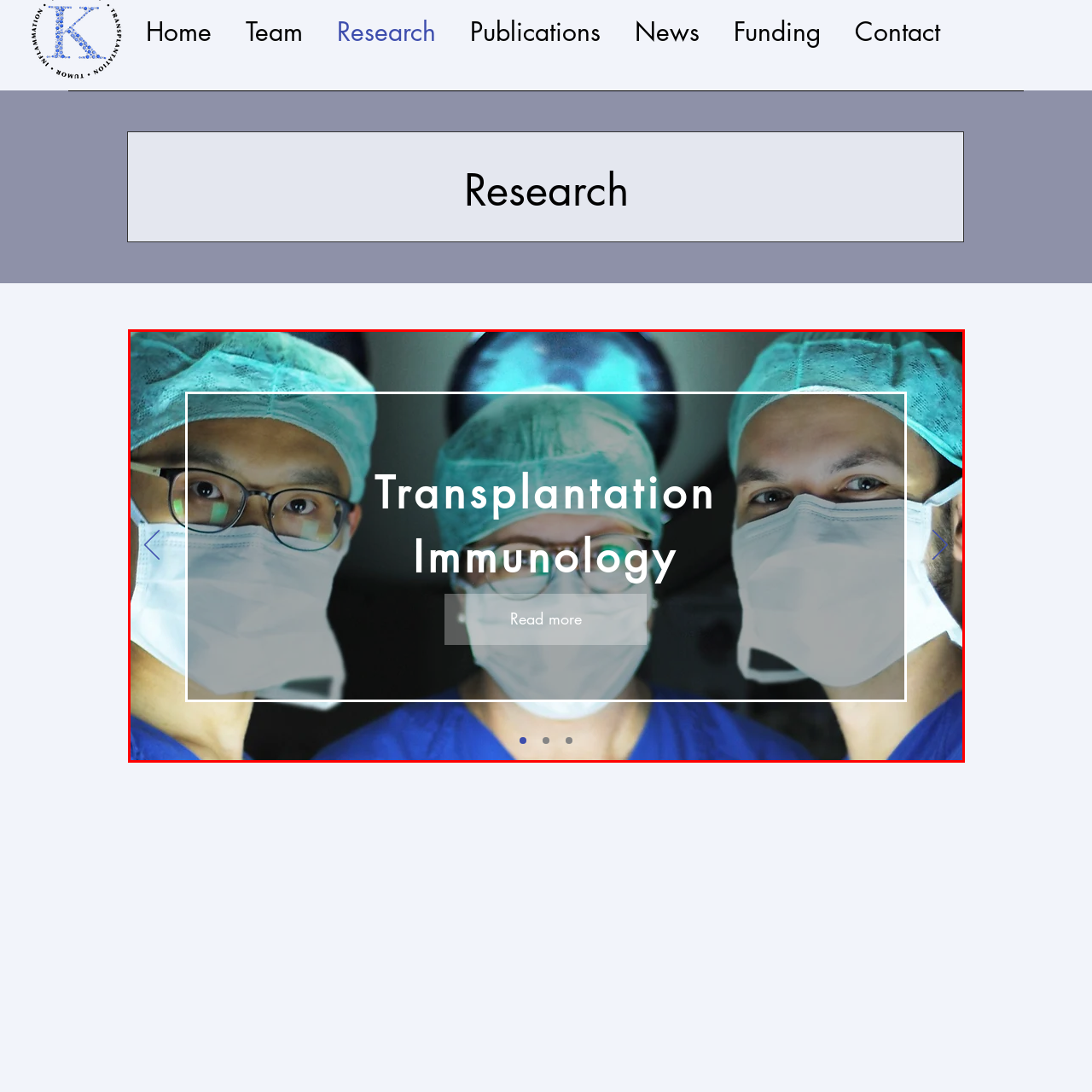What is the likely field of collaboration of the medical professionals?
Inspect the image area bounded by the red box and answer the question with a single word or a short phrase.

Transplantation and Immunology